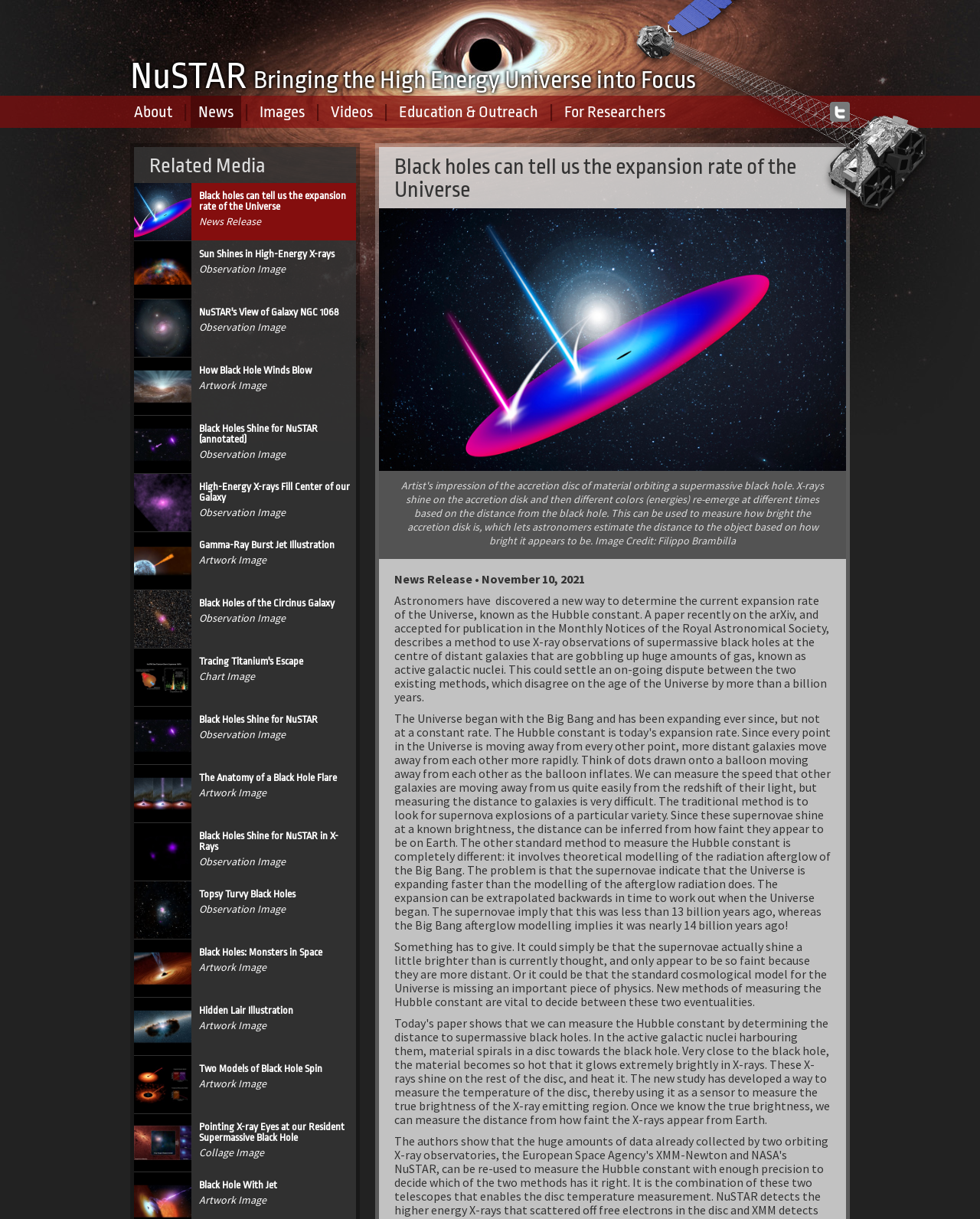Please identify the bounding box coordinates of the area I need to click to accomplish the following instruction: "View the 'Essays' page".

None